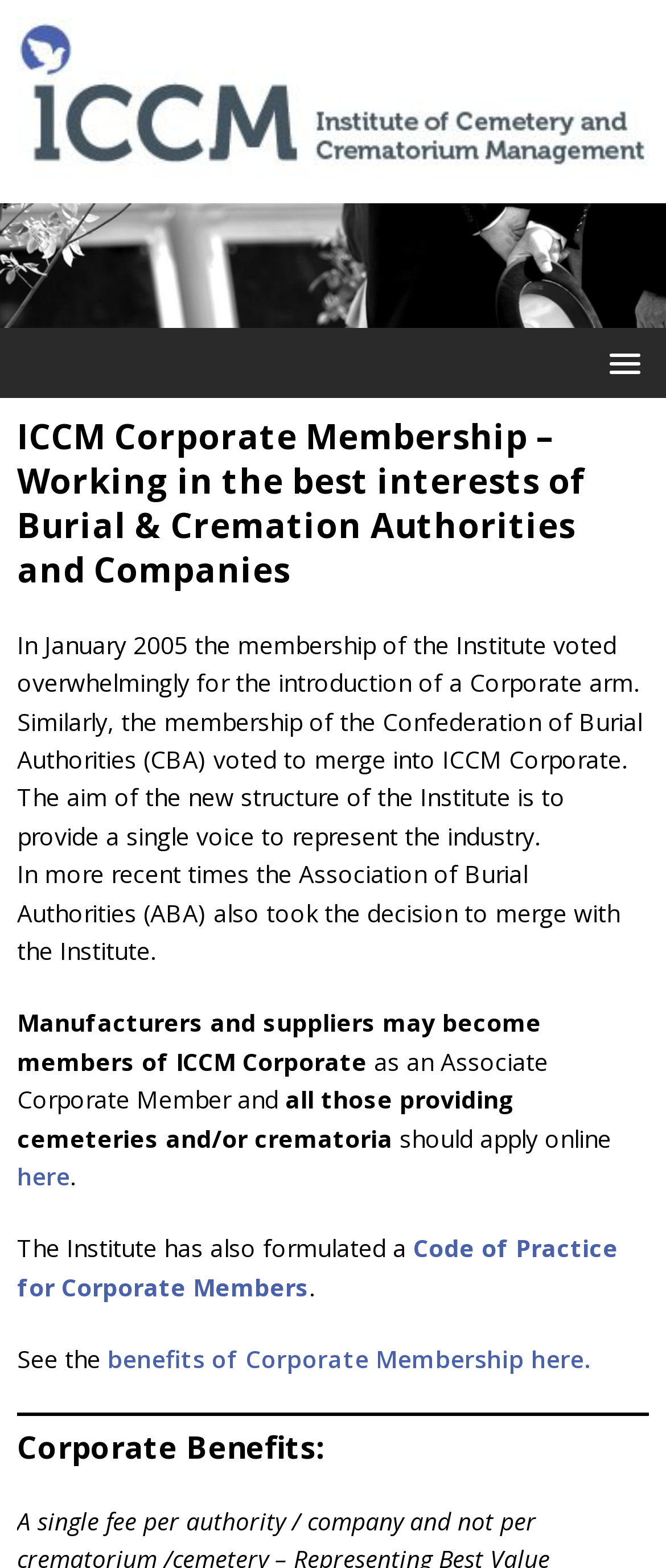Based on the image, please elaborate on the answer to the following question:
What is the Code of Practice for?

The webpage mentions a 'Code of Practice for Corporate Members', which suggests that the Code of Practice is intended for Corporate Members.